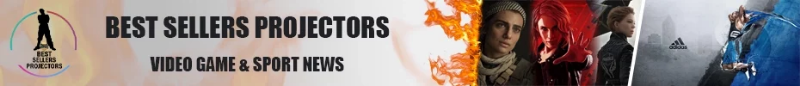From the image, can you give a detailed response to the question below:
What is the brand name of the projectors?

The bold text 'BEST SELLERS PROJECTORS' prominently displays the brand, emphasizing its relevance in the competitive market of projectors tailored for entertainment enthusiasts, which clearly indicates that the brand name of the projectors is 'Best Sellers Projectors'.